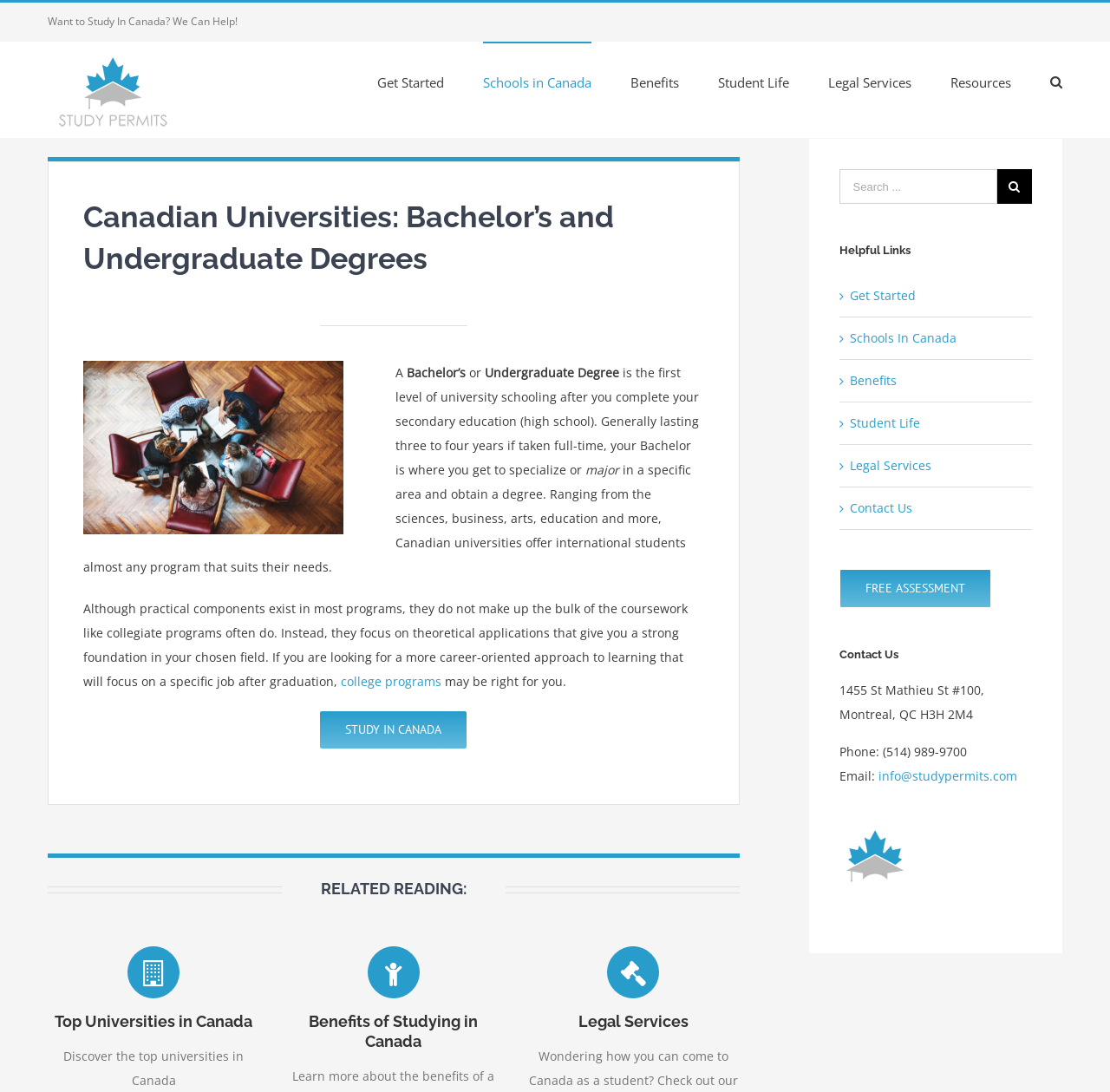Identify the bounding box for the element characterized by the following description: "Benefits of Studying in Canada".

[0.259, 0.866, 0.45, 0.962]